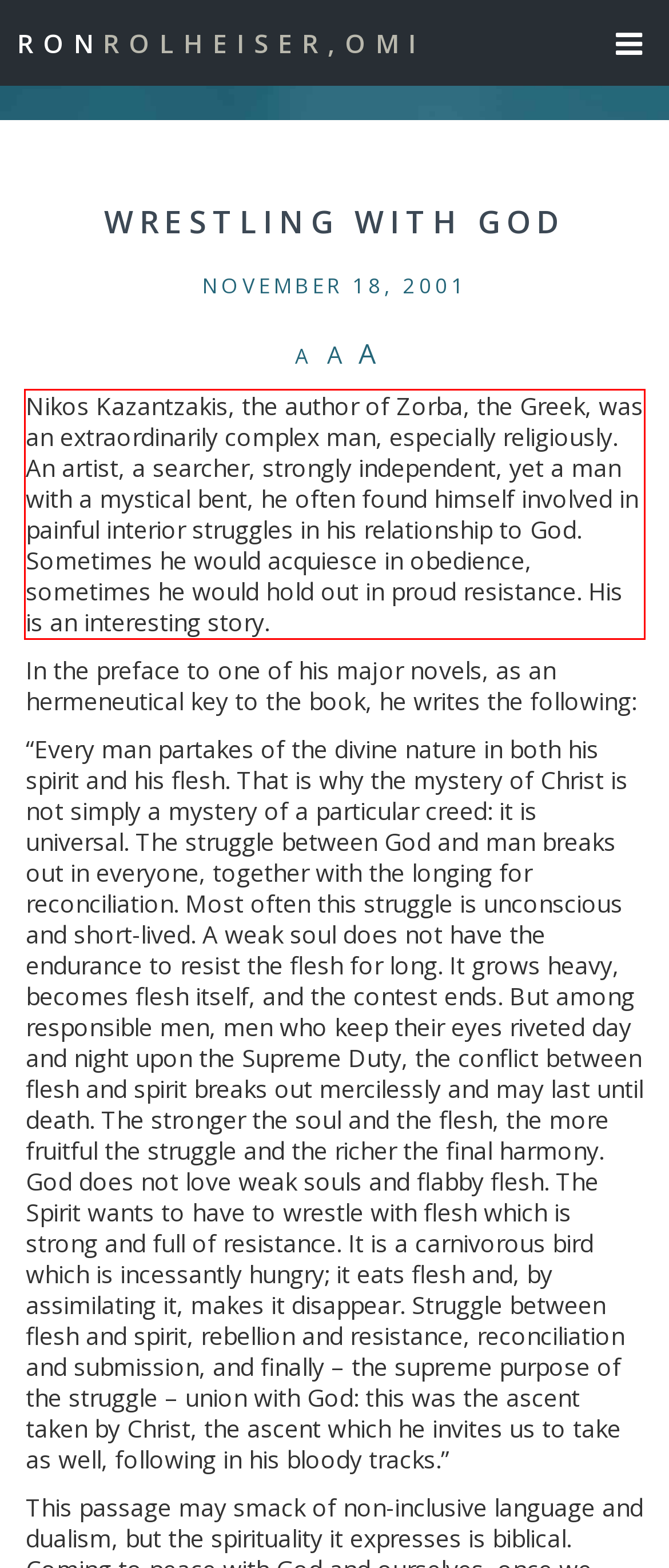Please analyze the provided webpage screenshot and perform OCR to extract the text content from the red rectangle bounding box.

Nikos Kazantzakis, the author of Zorba, the Greek, was an extraordinarily complex man, especially religiously. An artist, a searcher, strongly independent, yet a man with a mystical bent, he often found himself involved in painful interior struggles in his relationship to God. Sometimes he would acquiesce in obedience, sometimes he would hold out in proud resistance. His is an interesting story.